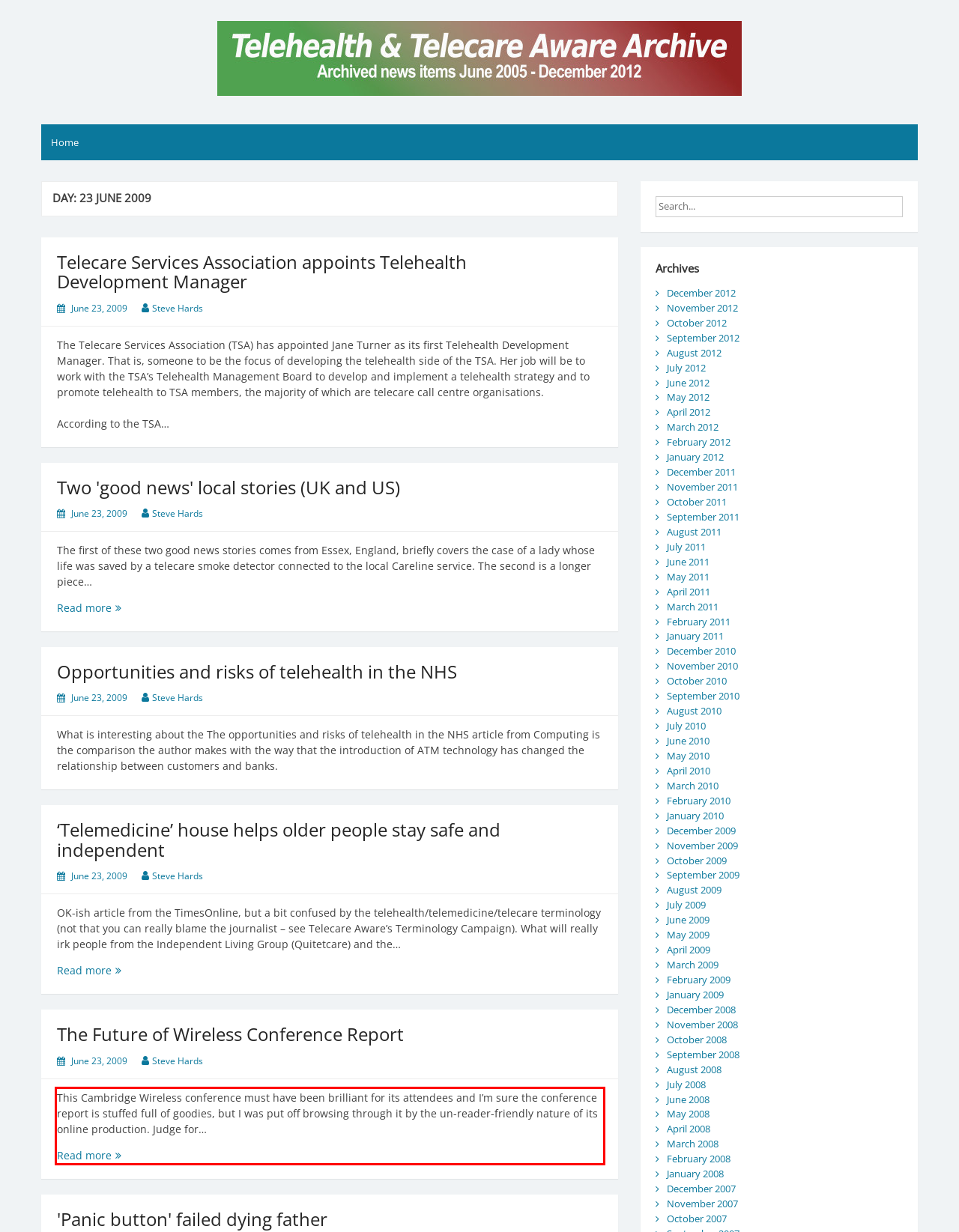Please recognize and transcribe the text located inside the red bounding box in the webpage image.

This Cambridge Wireless conference must have been brilliant for its attendees and I’m sure the conference report is stuffed full of goodies, but I was put off browsing through it by the un-reader-friendly nature of its online production. Judge for… Read more The Future of Wireless Conference Report